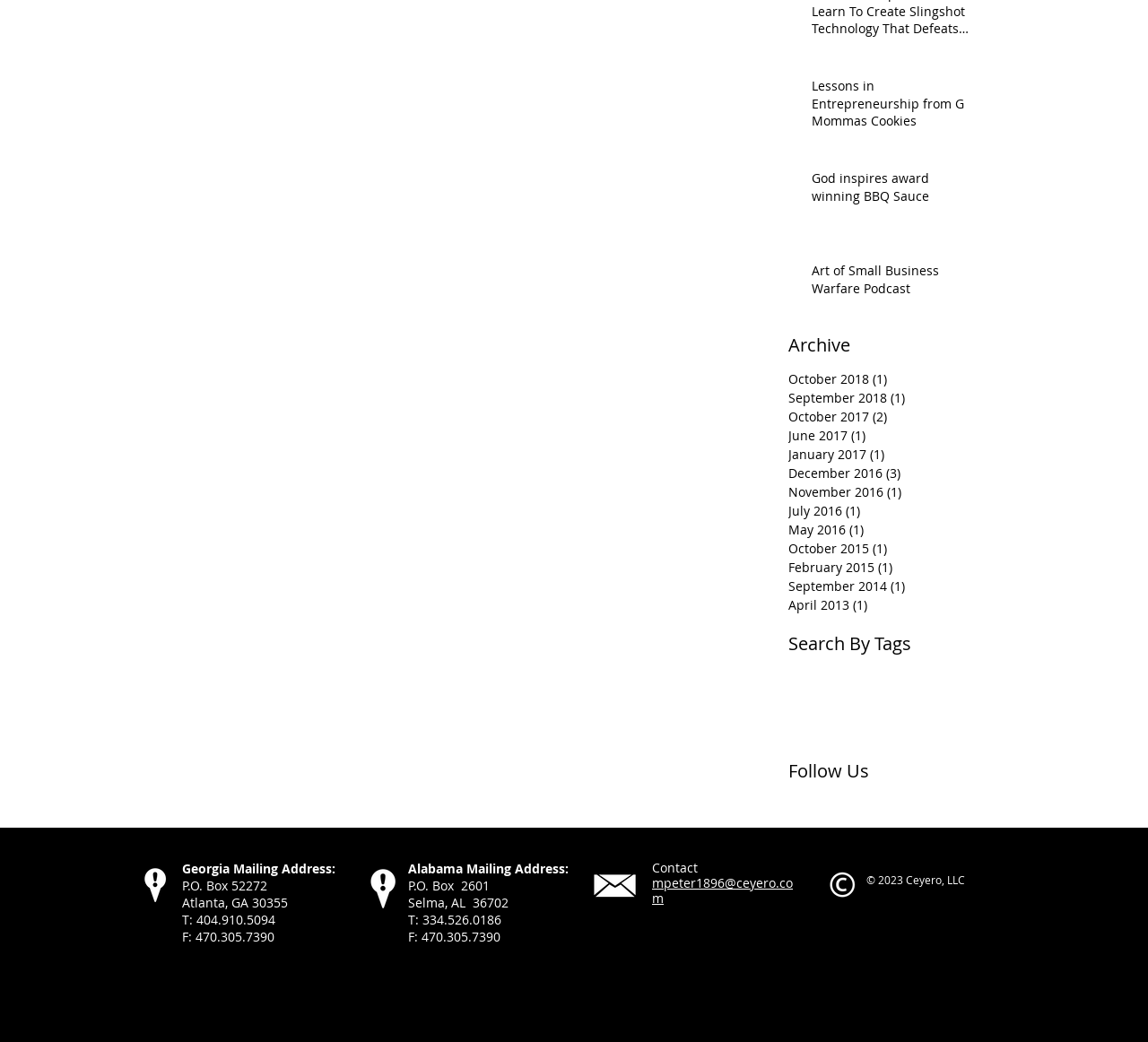Using the provided element description "aria-label="Twitter Basic Square"", determine the bounding box coordinates of the UI element.

[0.71, 0.775, 0.728, 0.794]